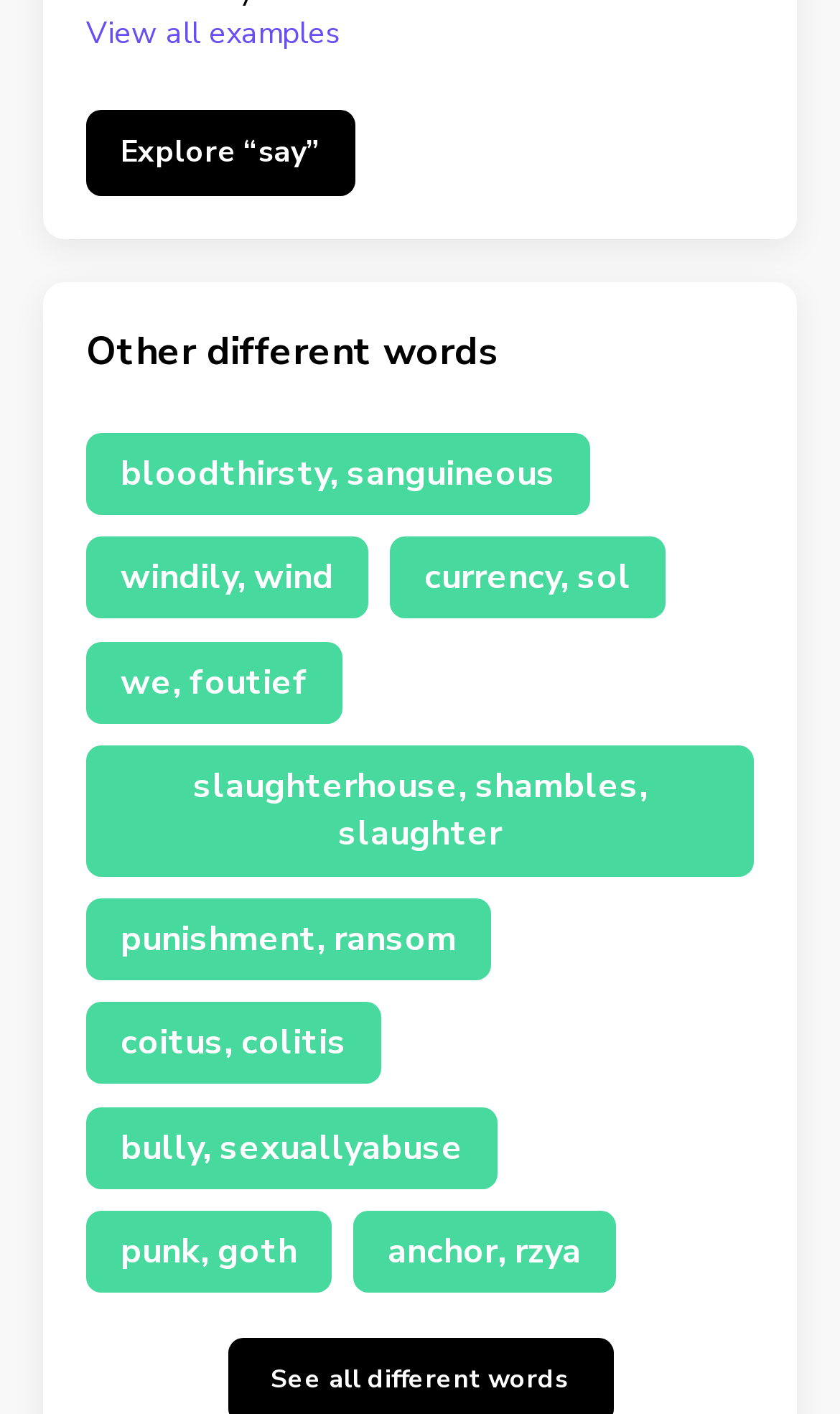Please provide the bounding box coordinates for the element that needs to be clicked to perform the following instruction: "Explore the word 'say'". The coordinates should be given as four float numbers between 0 and 1, i.e., [left, top, right, bottom].

[0.103, 0.077, 0.423, 0.138]